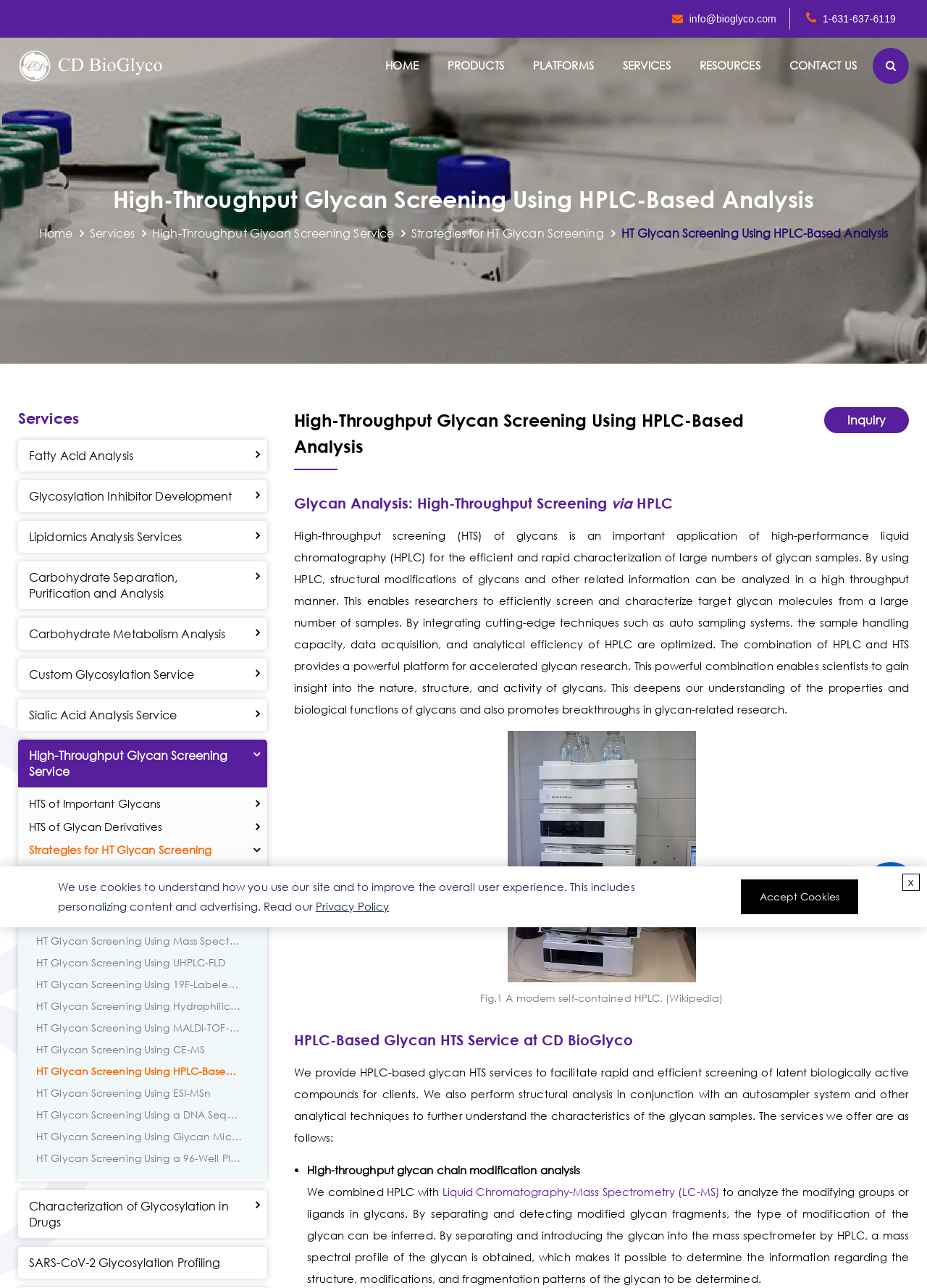Determine the bounding box coordinates for the region that must be clicked to execute the following instruction: "Click the 'Inquiry' link".

[0.889, 0.316, 0.98, 0.337]